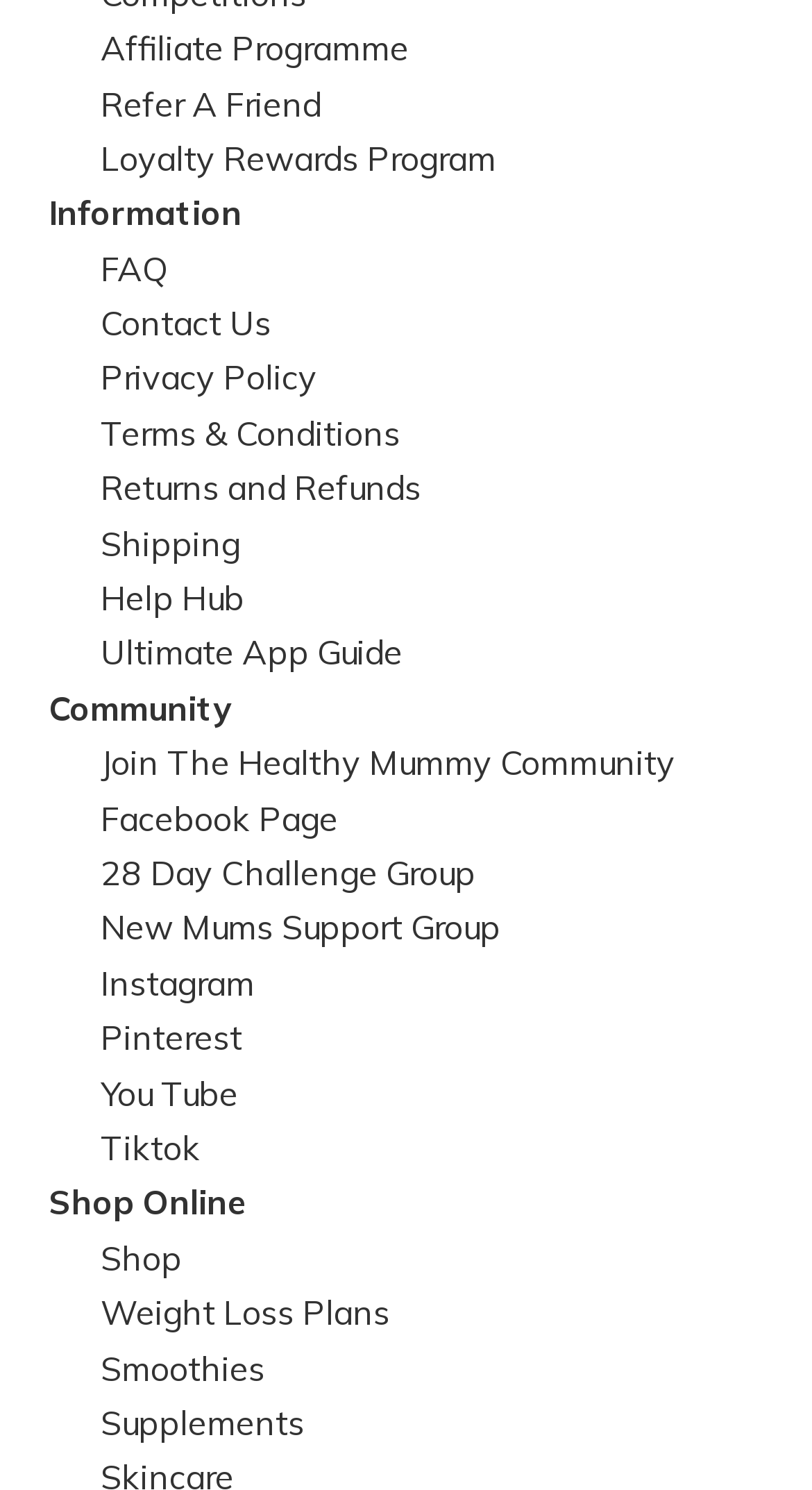Locate the bounding box coordinates of the element that should be clicked to execute the following instruction: "Learn about Weight Loss Plans".

[0.124, 0.867, 0.481, 0.895]